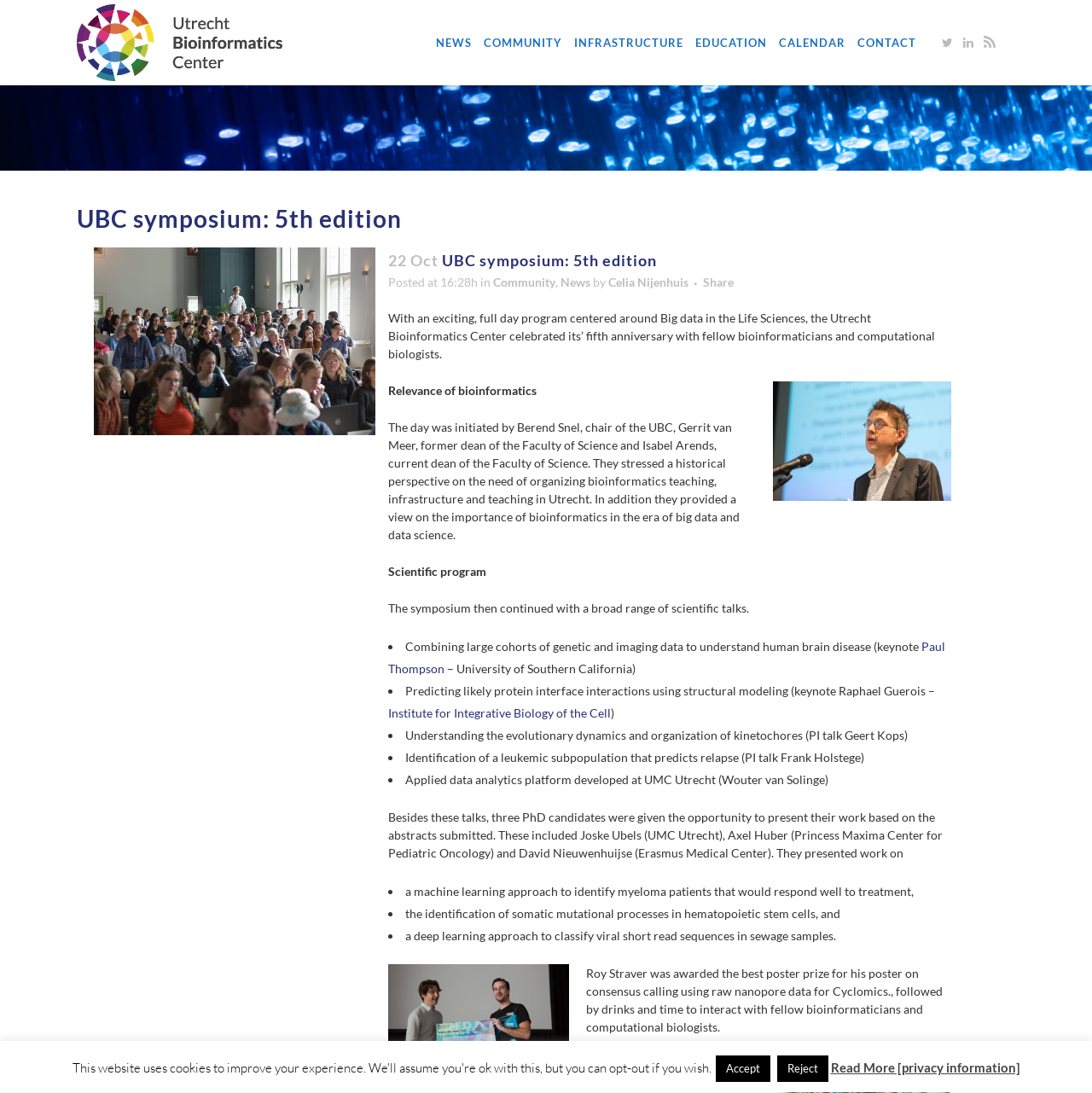Identify the bounding box coordinates for the element you need to click to achieve the following task: "Click on Share". Provide the bounding box coordinates as four float numbers between 0 and 1, in the form [left, top, right, bottom].

[0.644, 0.252, 0.672, 0.265]